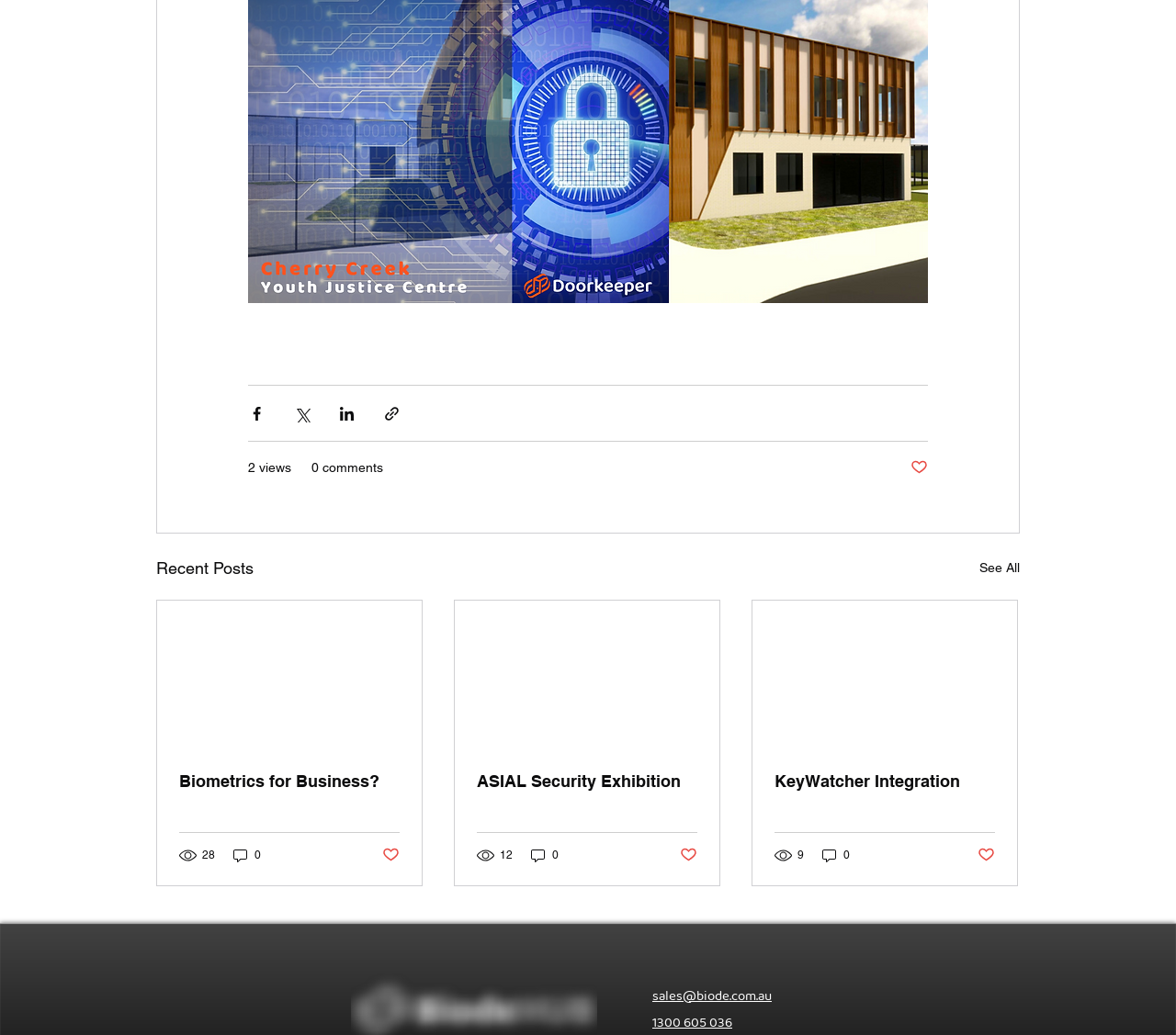Please identify the bounding box coordinates of the element's region that needs to be clicked to fulfill the following instruction: "See all recent posts". The bounding box coordinates should consist of four float numbers between 0 and 1, i.e., [left, top, right, bottom].

[0.833, 0.536, 0.867, 0.562]